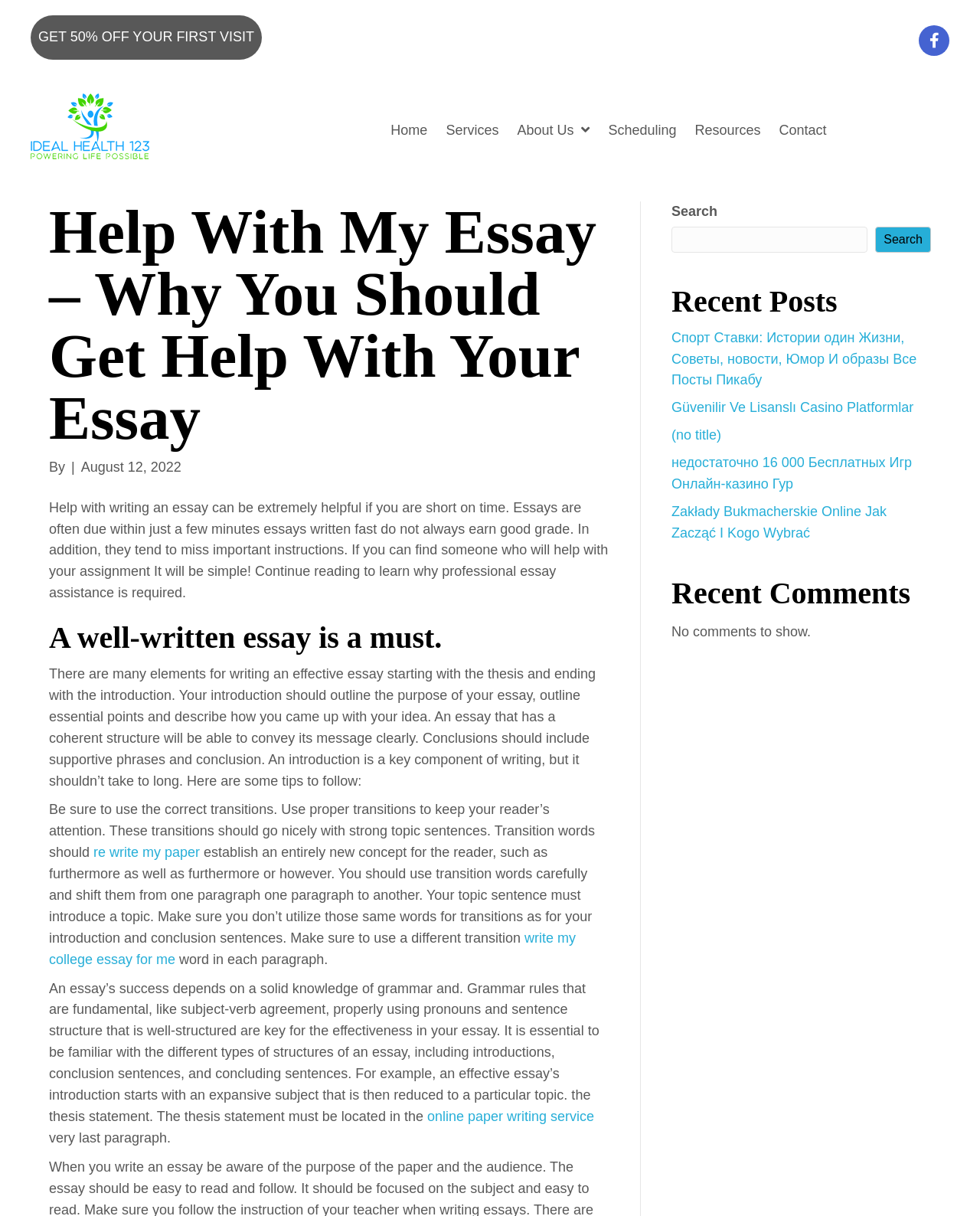Please identify the bounding box coordinates of the element's region that I should click in order to complete the following instruction: "Read recent posts". The bounding box coordinates consist of four float numbers between 0 and 1, i.e., [left, top, right, bottom].

[0.685, 0.233, 0.95, 0.263]